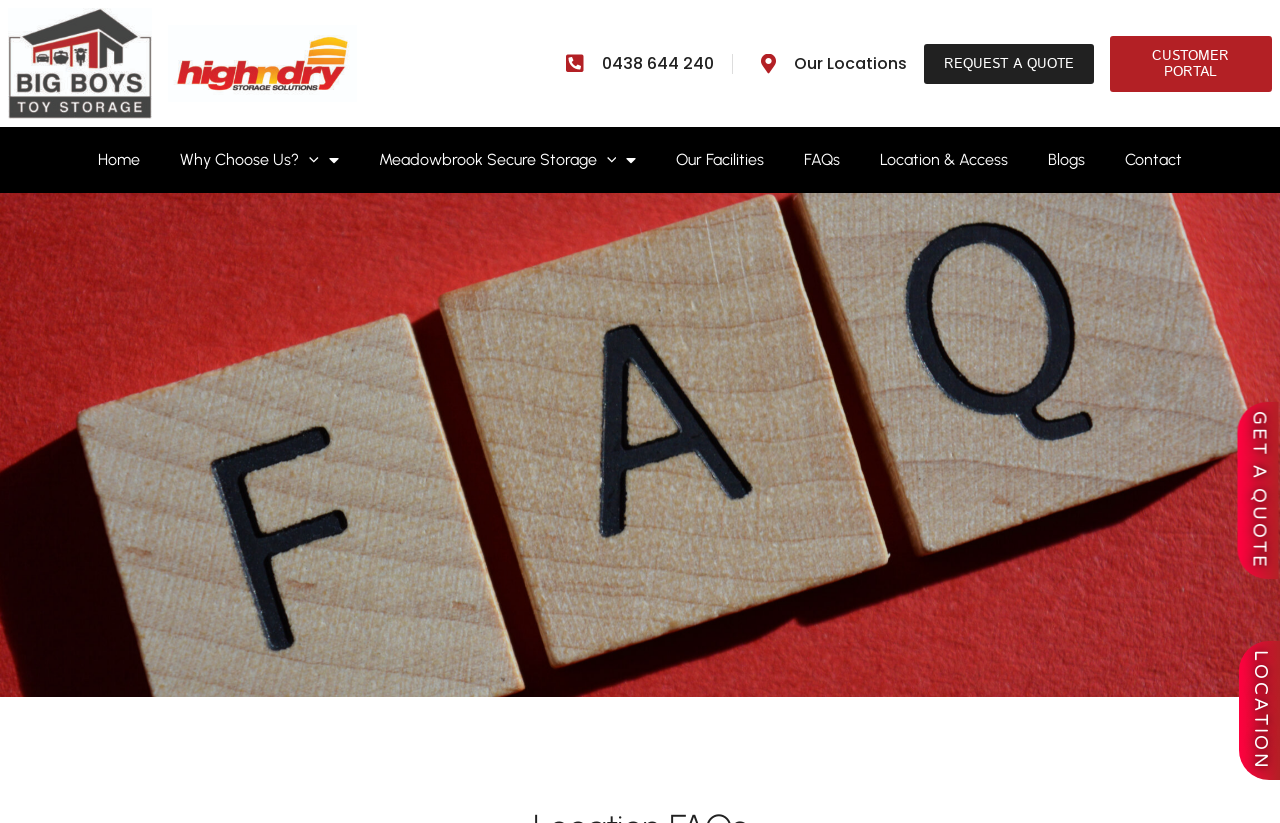How many menu toggles are there?
Answer the question with detailed information derived from the image.

I counted the number of menu toggles by looking at the links with the '' symbol, and I found two of them, one for 'Why Choose Us?' and one for 'Meadowbrook Secure Storage'.